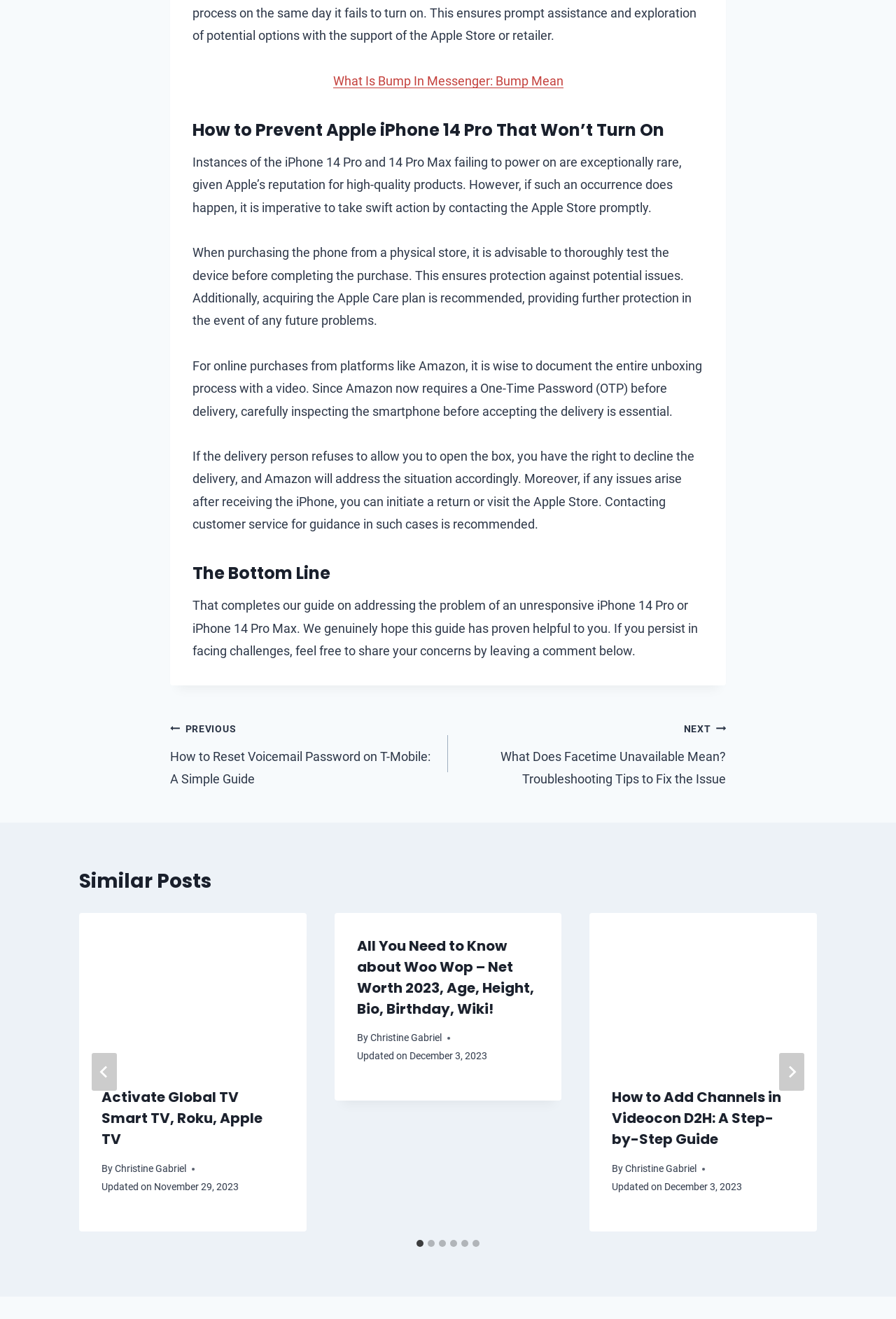Please provide the bounding box coordinates for the element that needs to be clicked to perform the instruction: "Click on the 'PREVIOUS How to Reset Voicemail Password on T-Mobile: A Simple Guide' link". The coordinates must consist of four float numbers between 0 and 1, formatted as [left, top, right, bottom].

[0.19, 0.543, 0.5, 0.6]